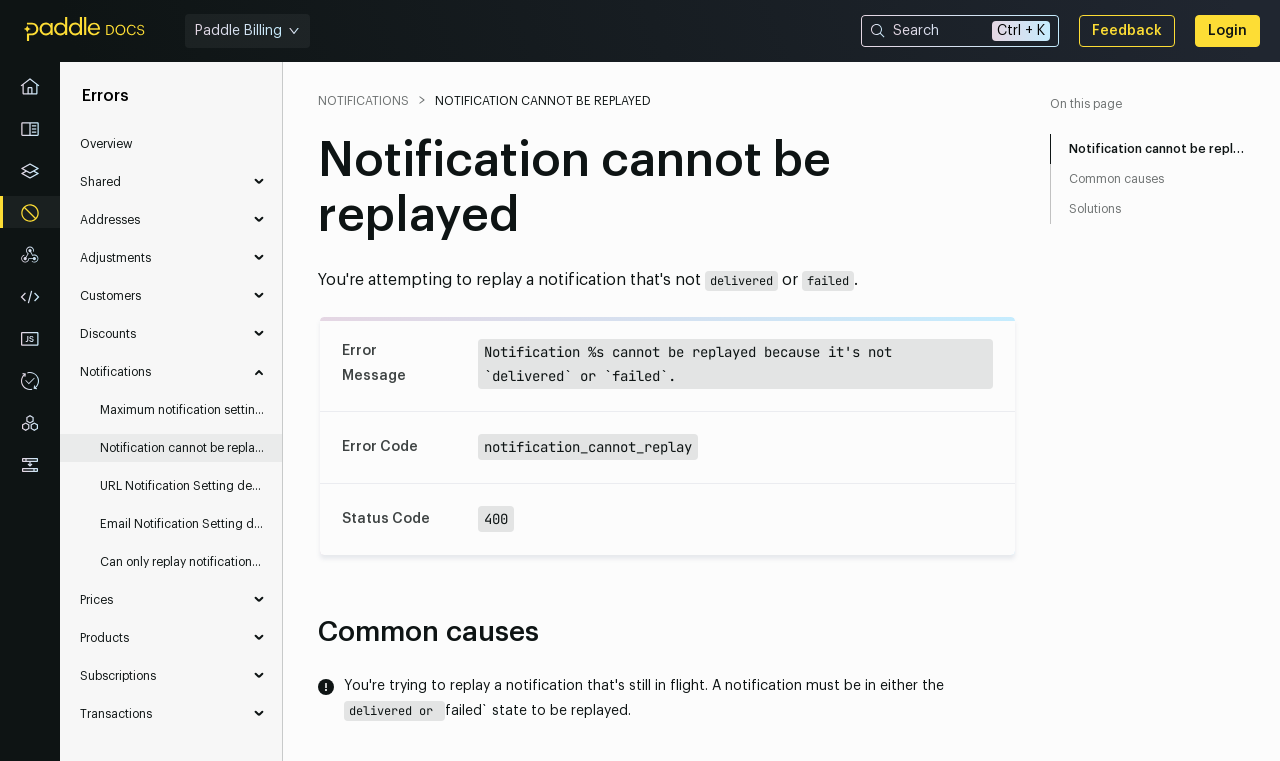What is the principal heading displayed on the webpage?

Notification cannot be replayed